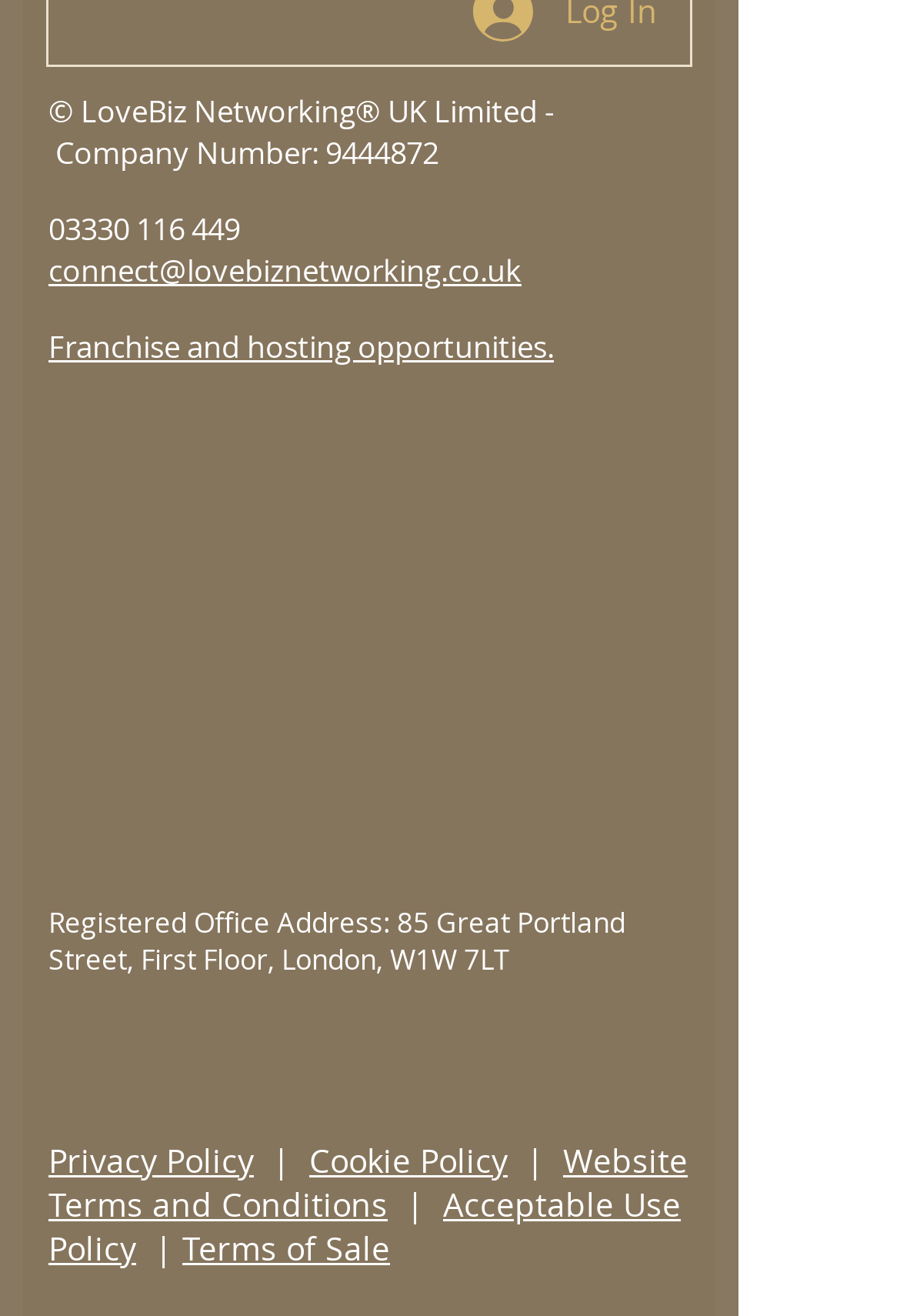Determine the bounding box coordinates for the region that must be clicked to execute the following instruction: "View privacy policy".

[0.054, 0.865, 0.282, 0.898]